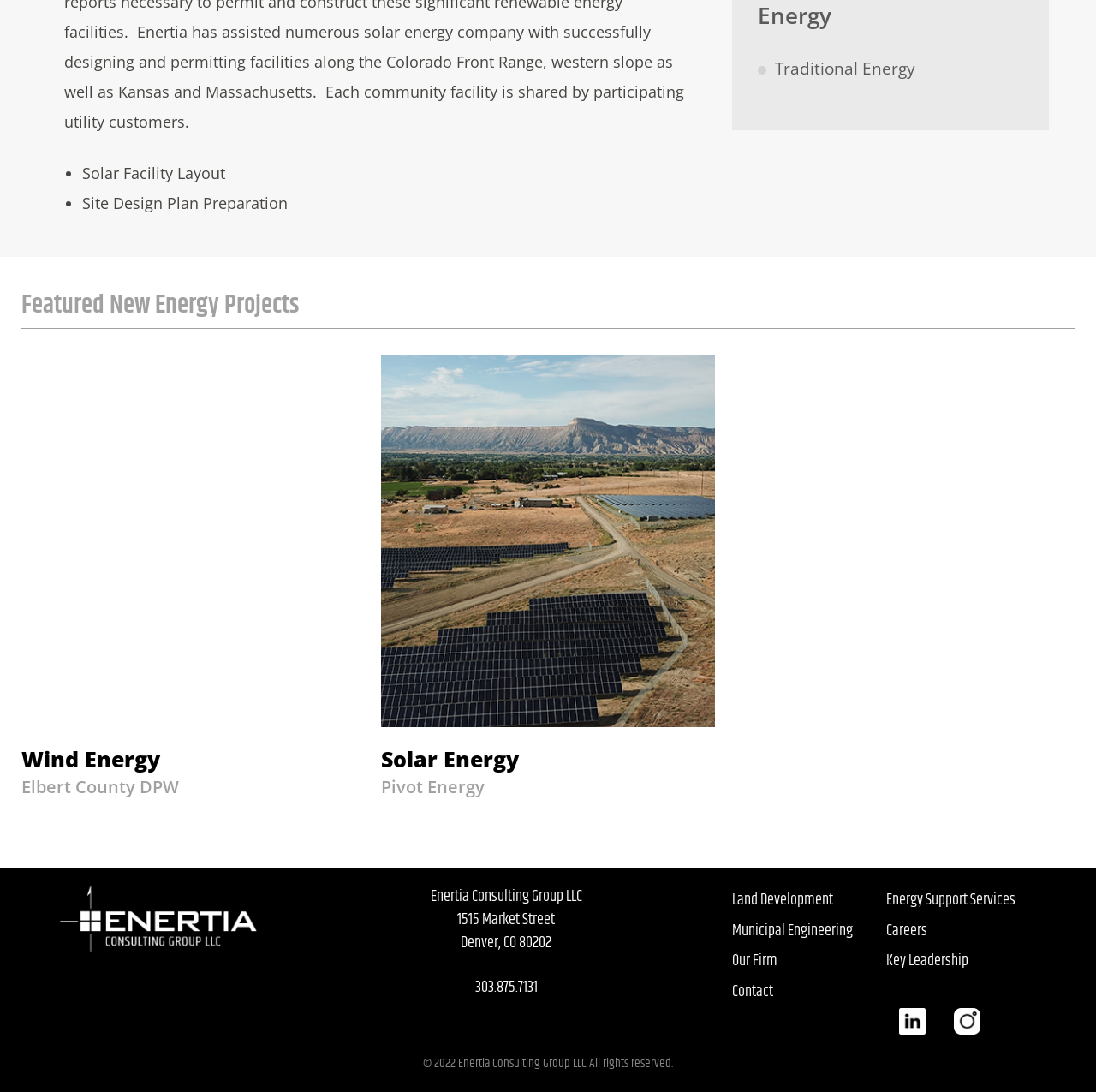Predict the bounding box of the UI element that fits this description: "Land Development".

[0.664, 0.811, 0.805, 0.839]